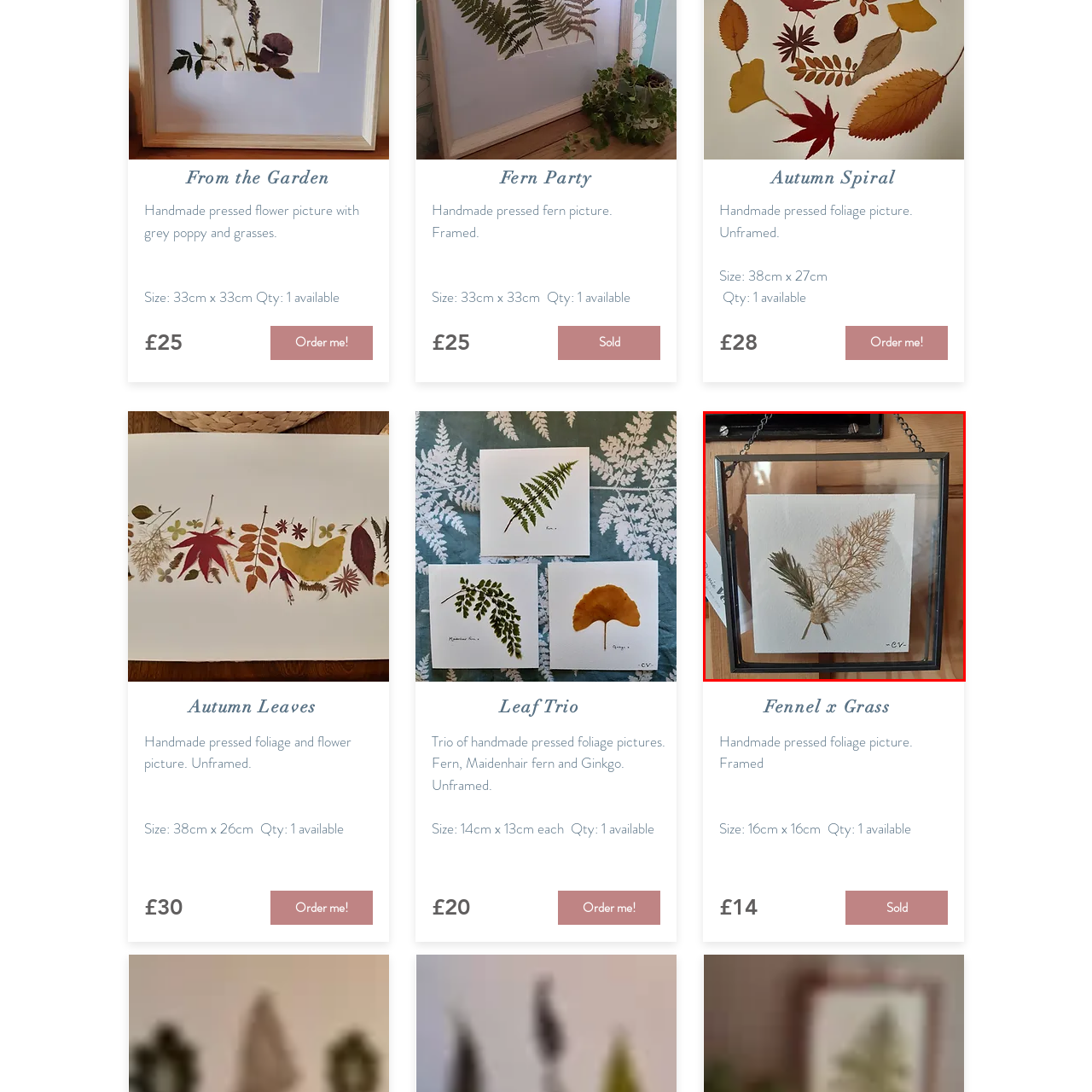Focus on the picture inside the red-framed area and provide a one-word or short phrase response to the following question:
What is the size of the artwork?

16cm x 16cm